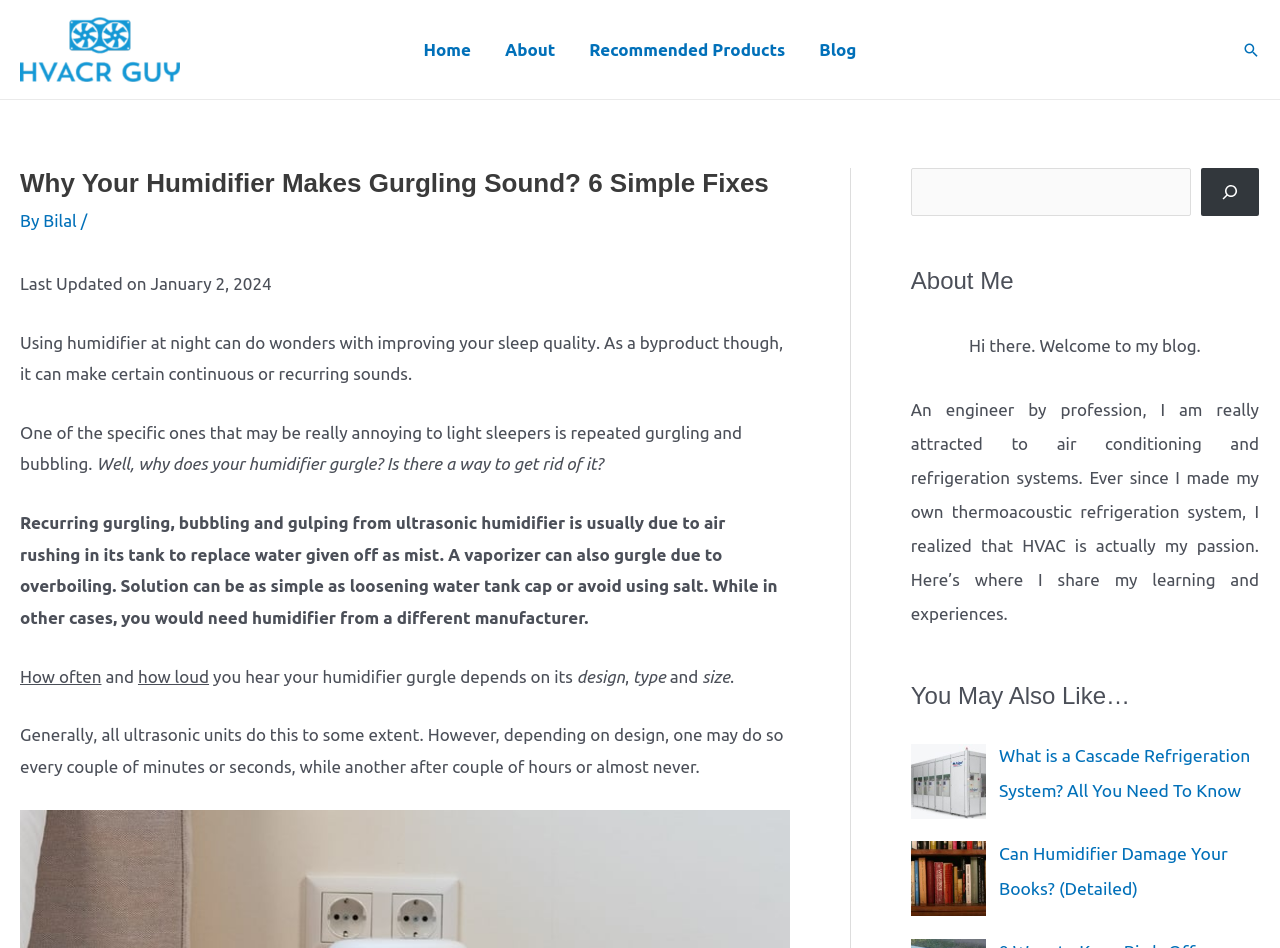How many related articles are suggested at the bottom of the webpage?
Please provide an in-depth and detailed response to the question.

At the bottom of the webpage, there is a section labeled as 'You May Also Like…' which suggests two related articles: 'Cascade Refrigeration System What is a Cascade Refrigeration System? All You Need To Know' and 'Can Humidifier Damage Your Books? (Detailed)'.